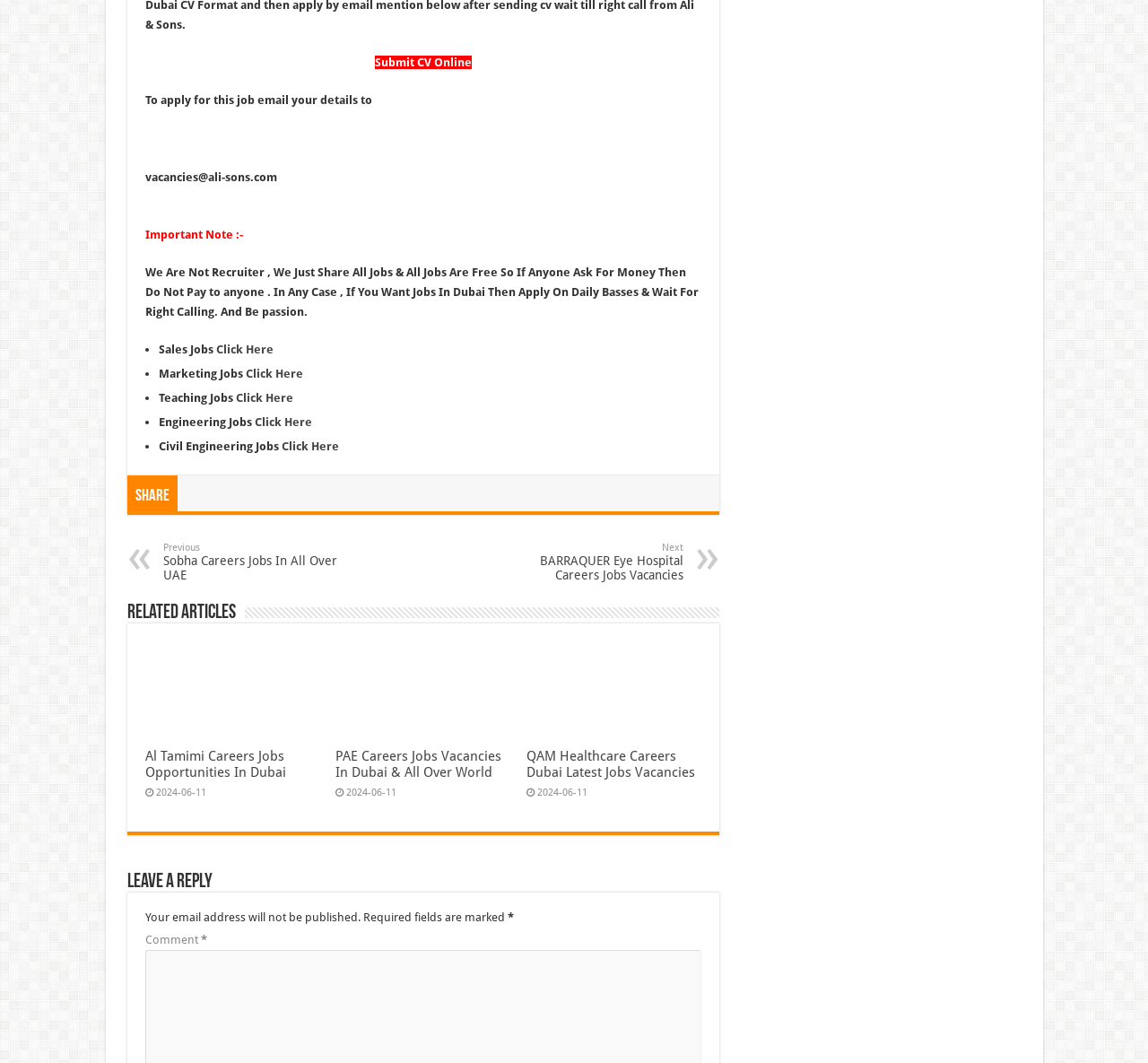Based on the element description Click Here, identify the bounding box of the UI element in the given webpage screenshot. The coordinates should be in the format (top-left x, top-left y, bottom-right x, bottom-right y) and must be between 0 and 1.

[0.188, 0.322, 0.238, 0.335]